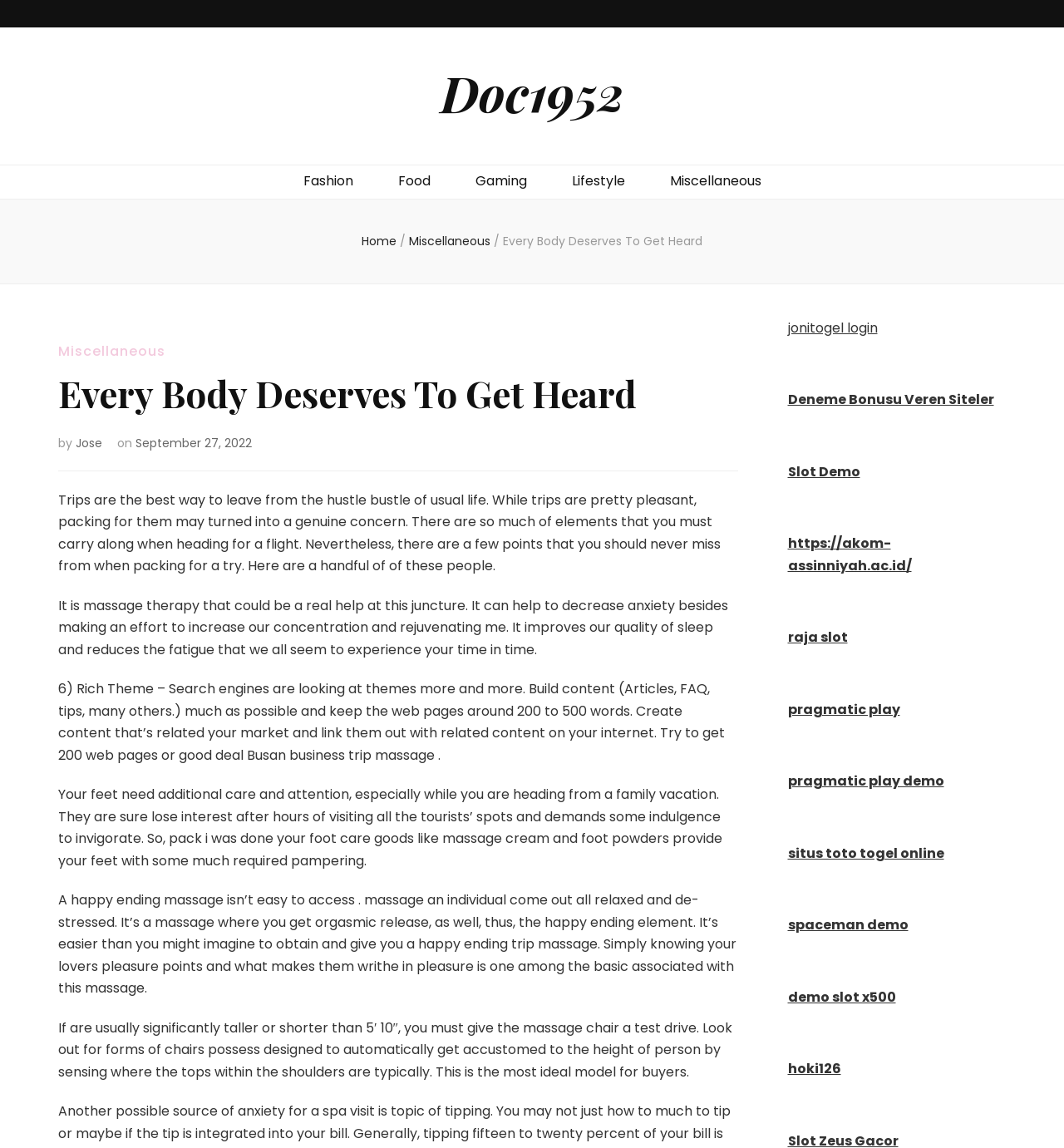Can you specify the bounding box coordinates of the area that needs to be clicked to fulfill the following instruction: "Click on the 'Home' link"?

[0.34, 0.202, 0.373, 0.217]